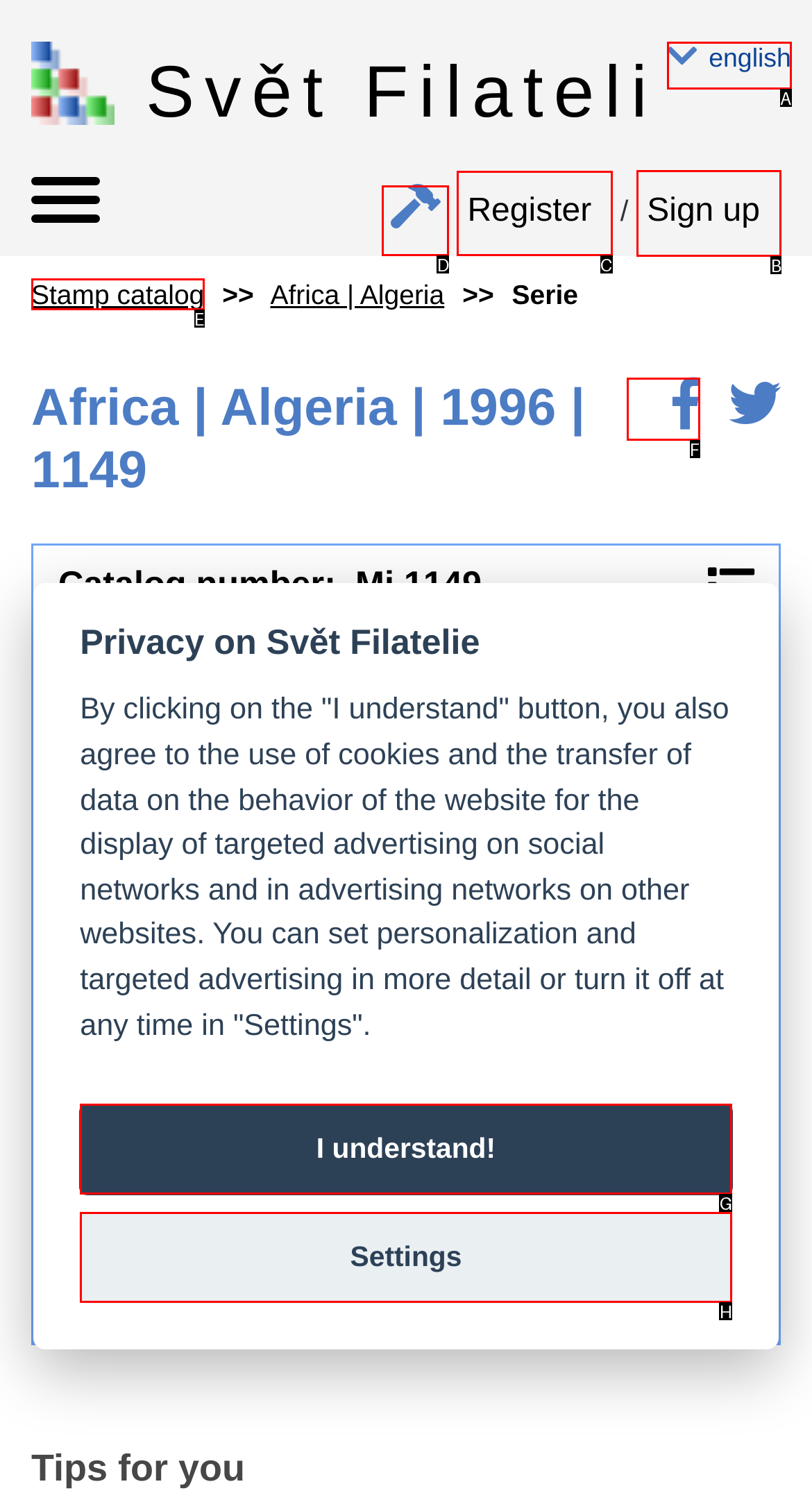Determine which HTML element to click for this task: Sign up Provide the letter of the selected choice.

B